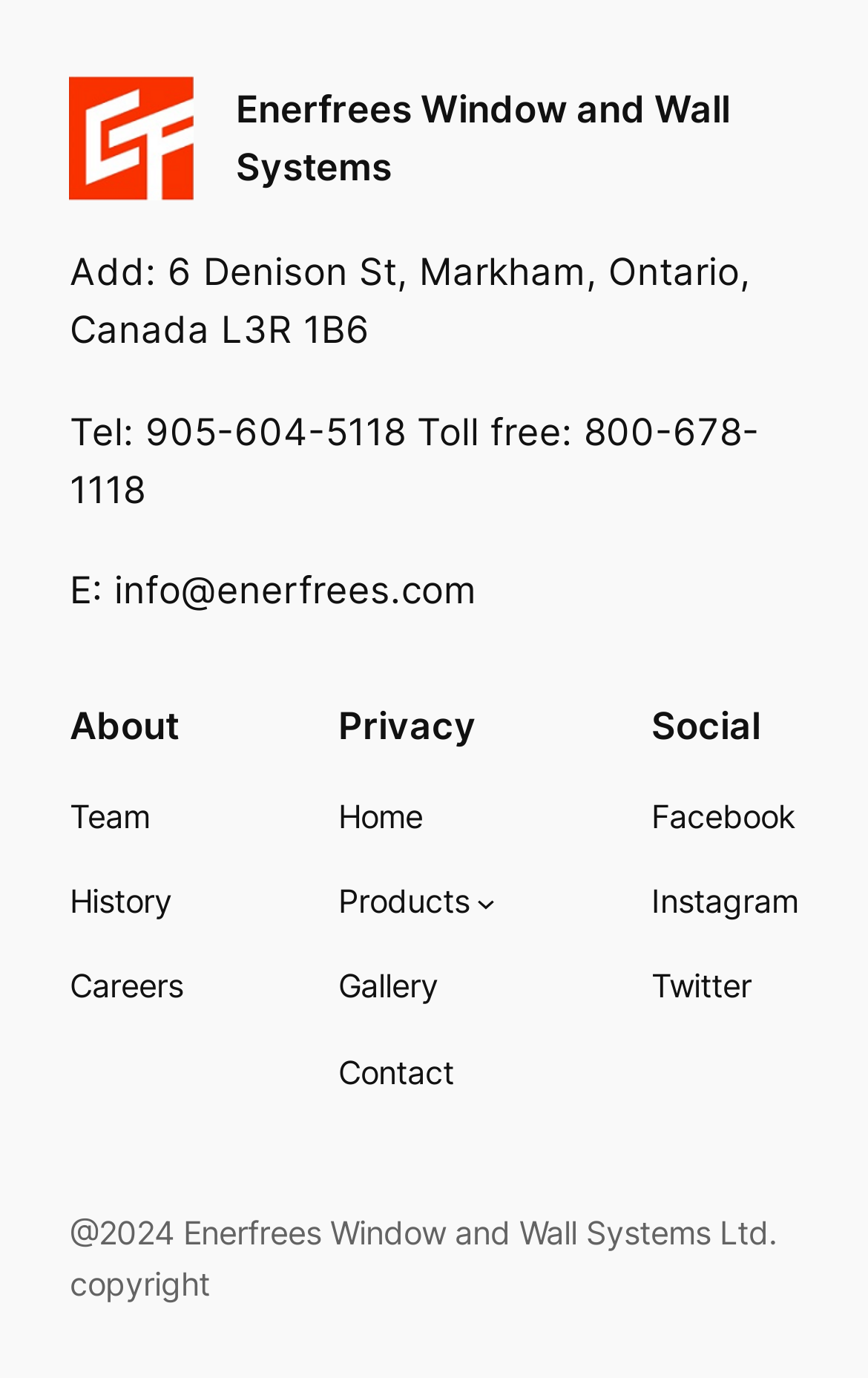Answer the following query concisely with a single word or phrase:
What is the company's address?

6 Denison St, Markham, Ontario, Canada L3R 1B6